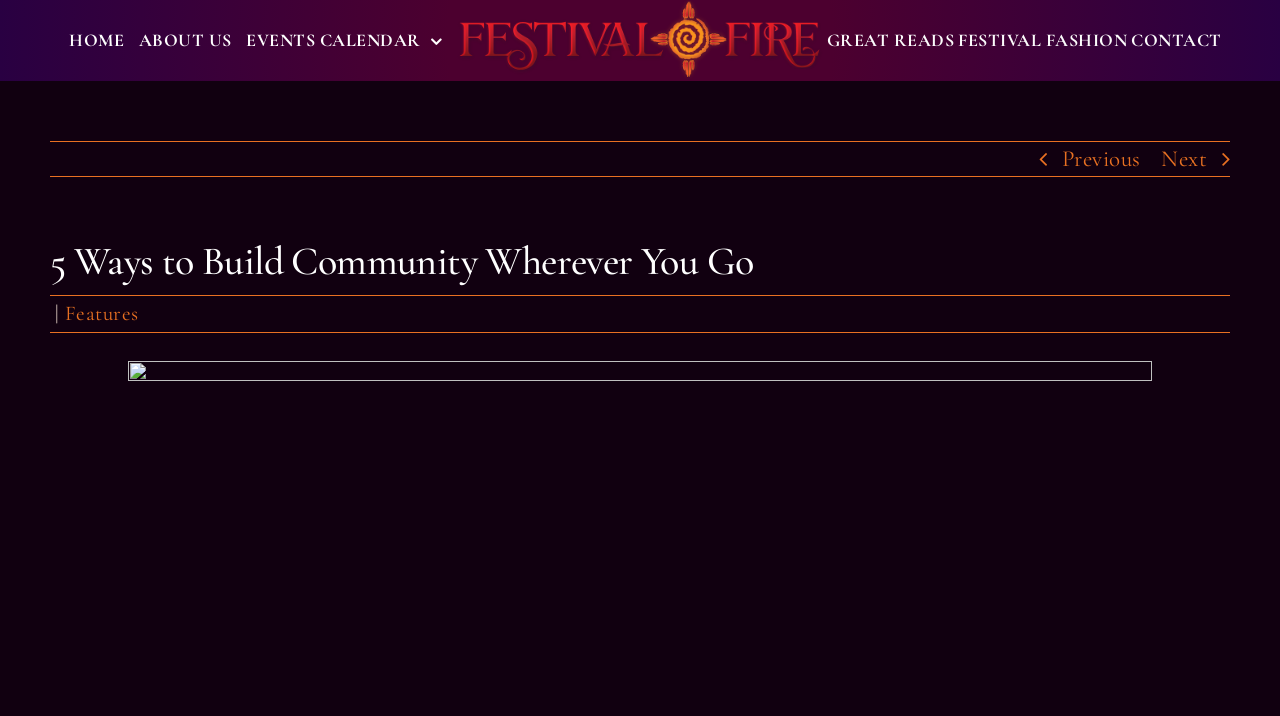Answer the question using only a single word or phrase: 
How many navigation menus are there?

2